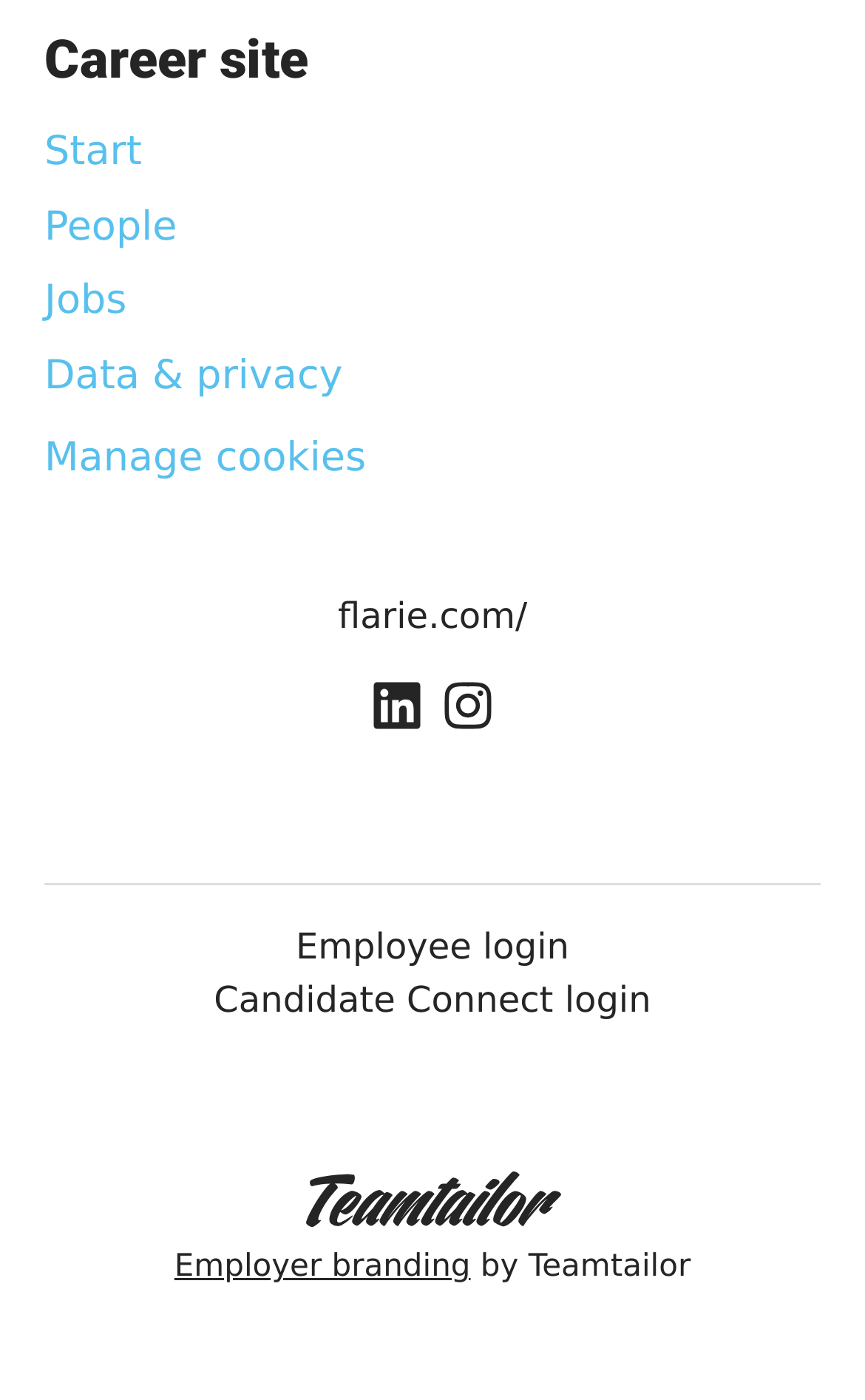Identify the coordinates of the bounding box for the element that must be clicked to accomplish the instruction: "Login as an employee".

[0.342, 0.658, 0.658, 0.696]